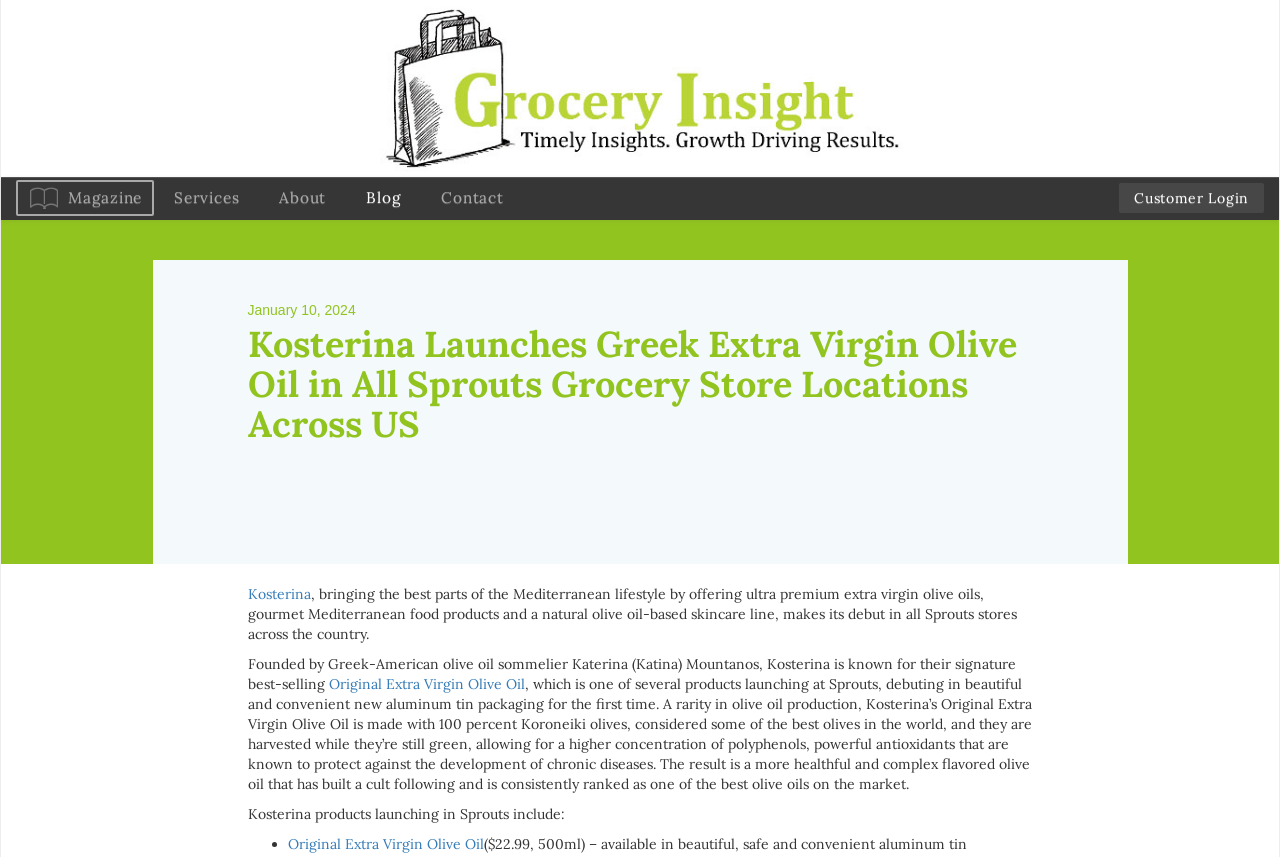Using the description "Customer Login", predict the bounding box of the relevant HTML element.

[0.874, 0.214, 0.988, 0.249]